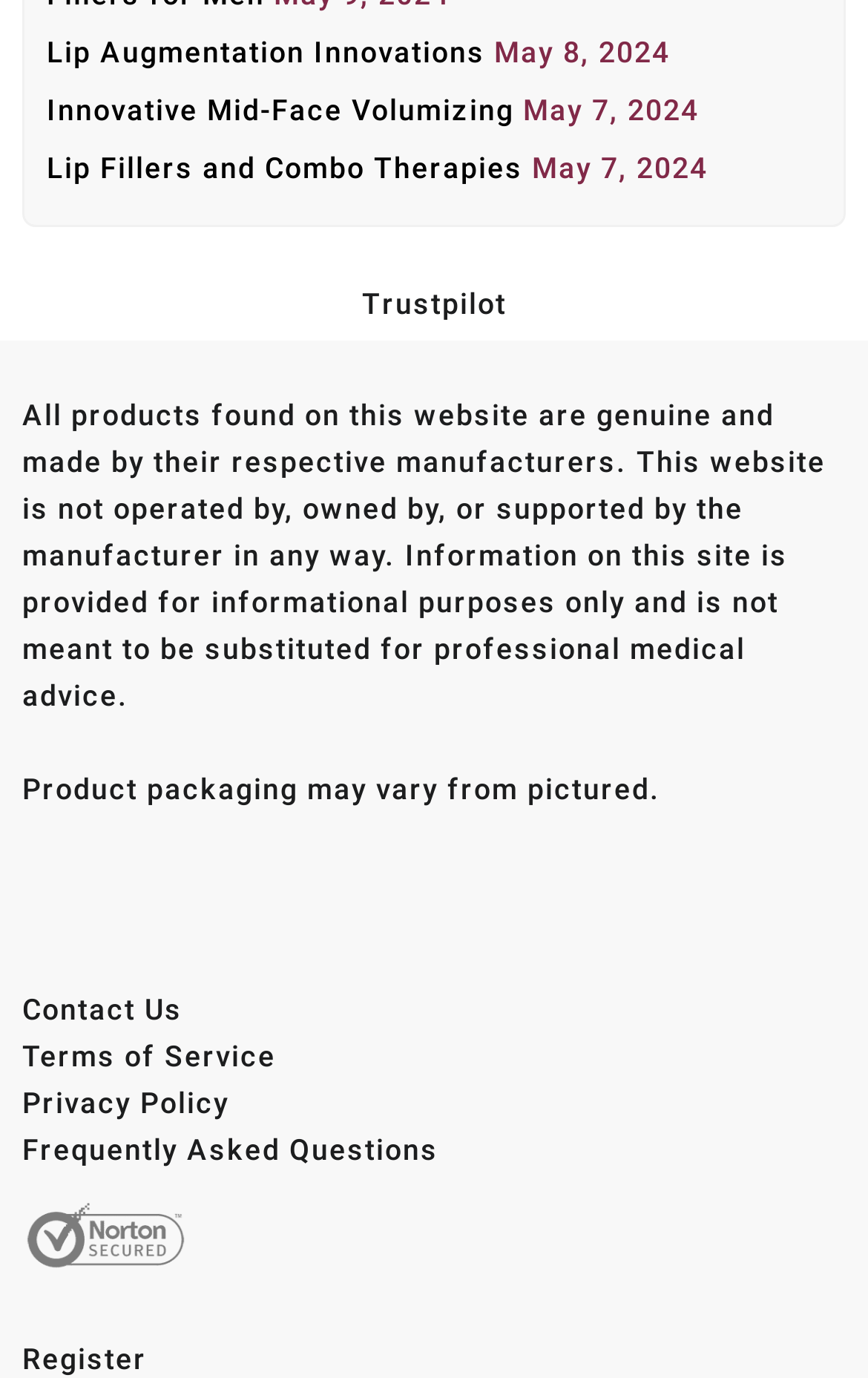Provide a short answer to the following question with just one word or phrase: What is the purpose of the website?

Provide information on products